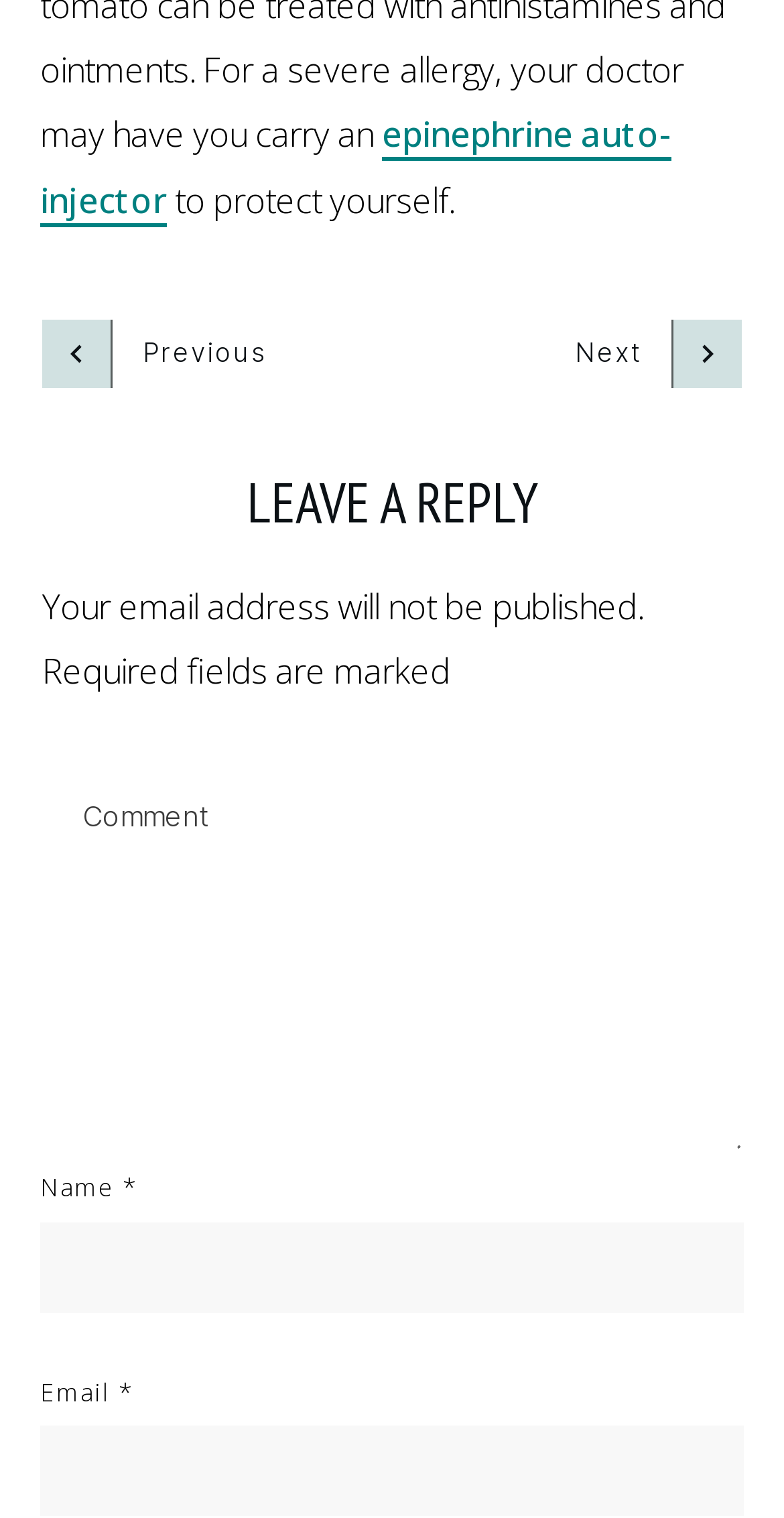Using the element description parent_node: Name * name="author", predict the bounding box coordinates for the UI element. Provide the coordinates in (top-left x, top-left y, bottom-right x, bottom-right y) format with values ranging from 0 to 1.

[0.051, 0.805, 0.949, 0.865]